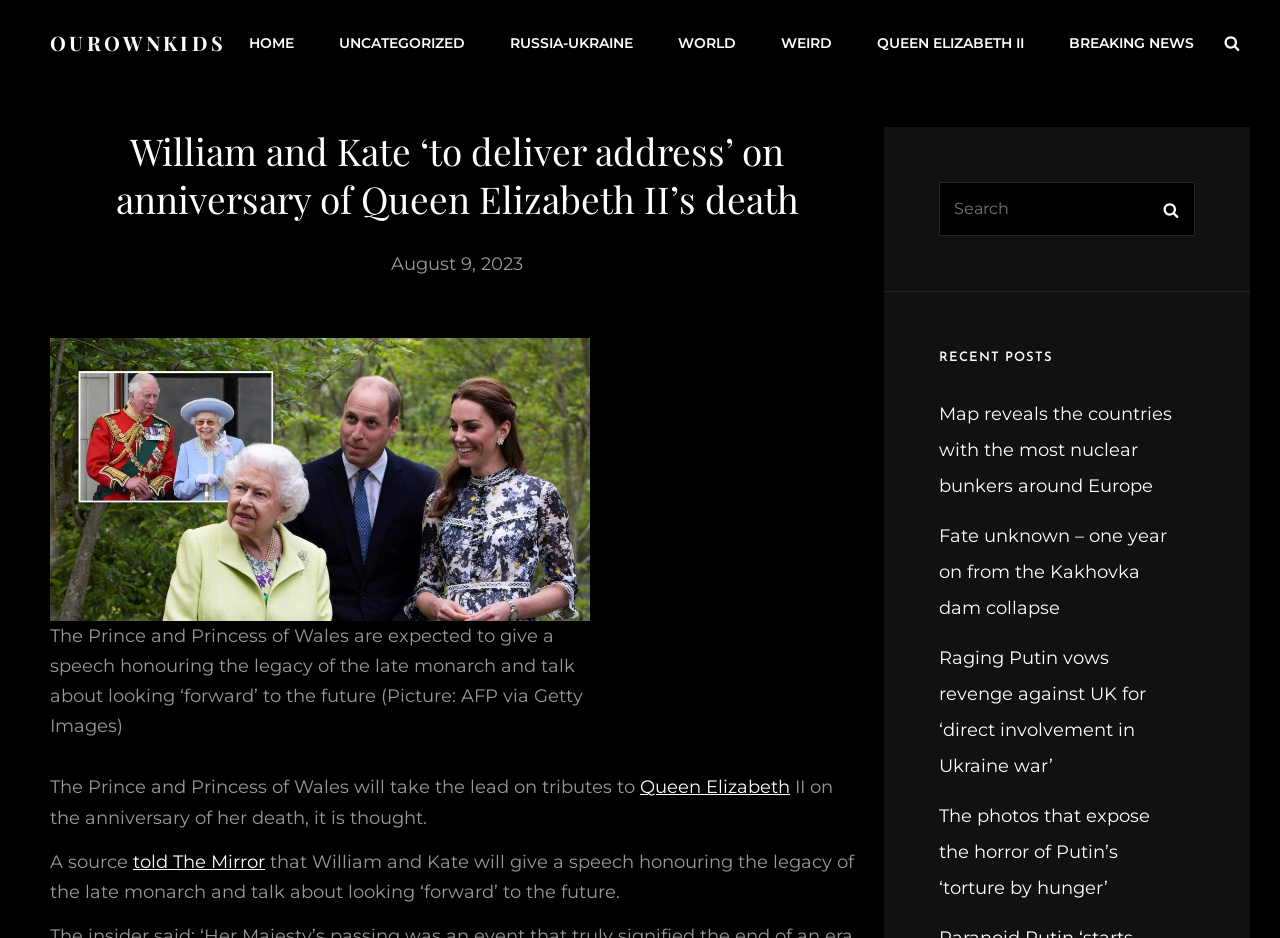Determine the coordinates of the bounding box for the clickable area needed to execute this instruction: "Search for something".

[0.948, 0.026, 0.977, 0.065]